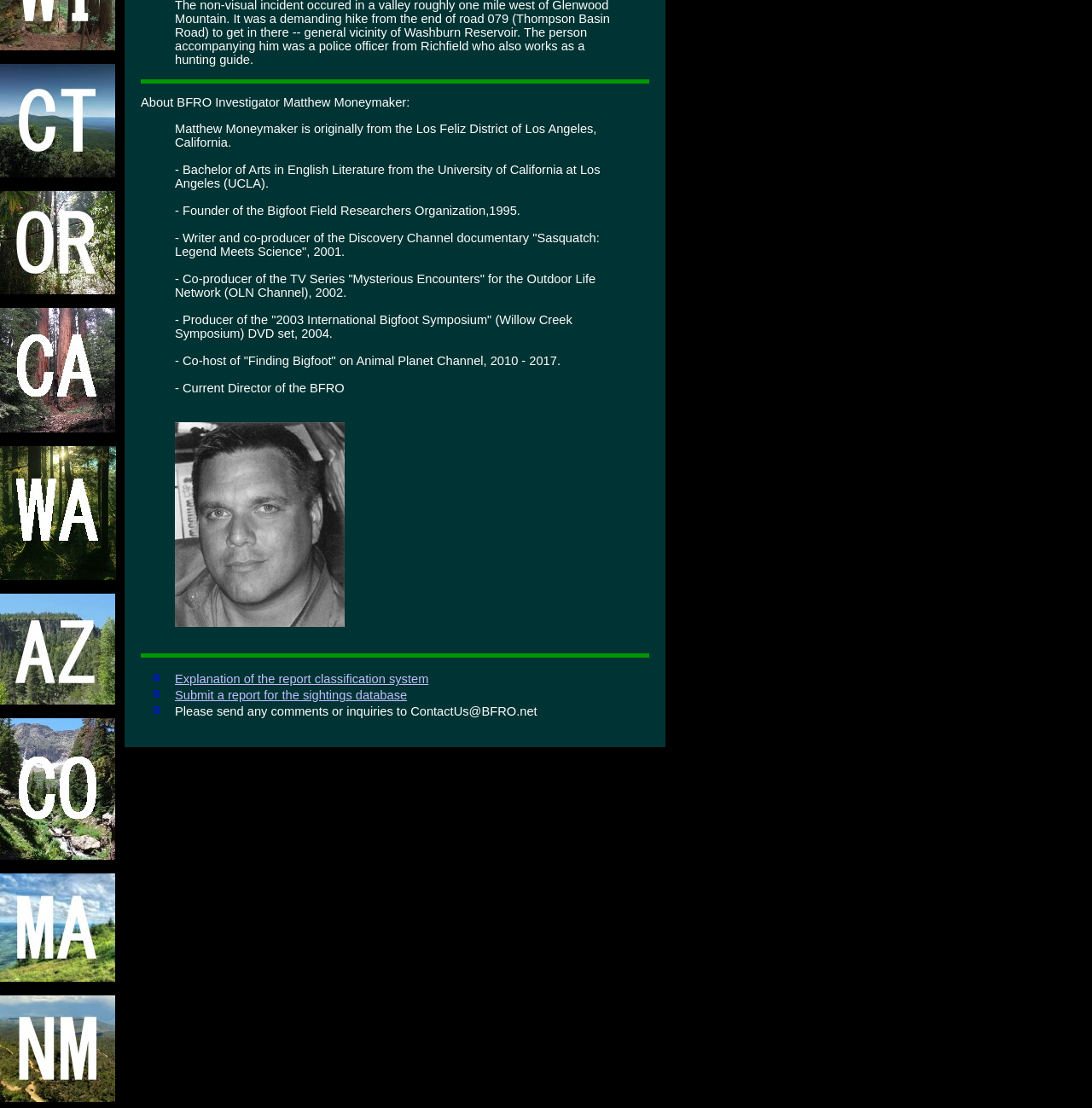Using the webpage screenshot, find the UI element described by parent_node: HOME. Provide the bounding box coordinates in the format (top-left x, top-left y, bottom-right x, bottom-right y), ensuring all values are floating point numbers between 0 and 1.

None